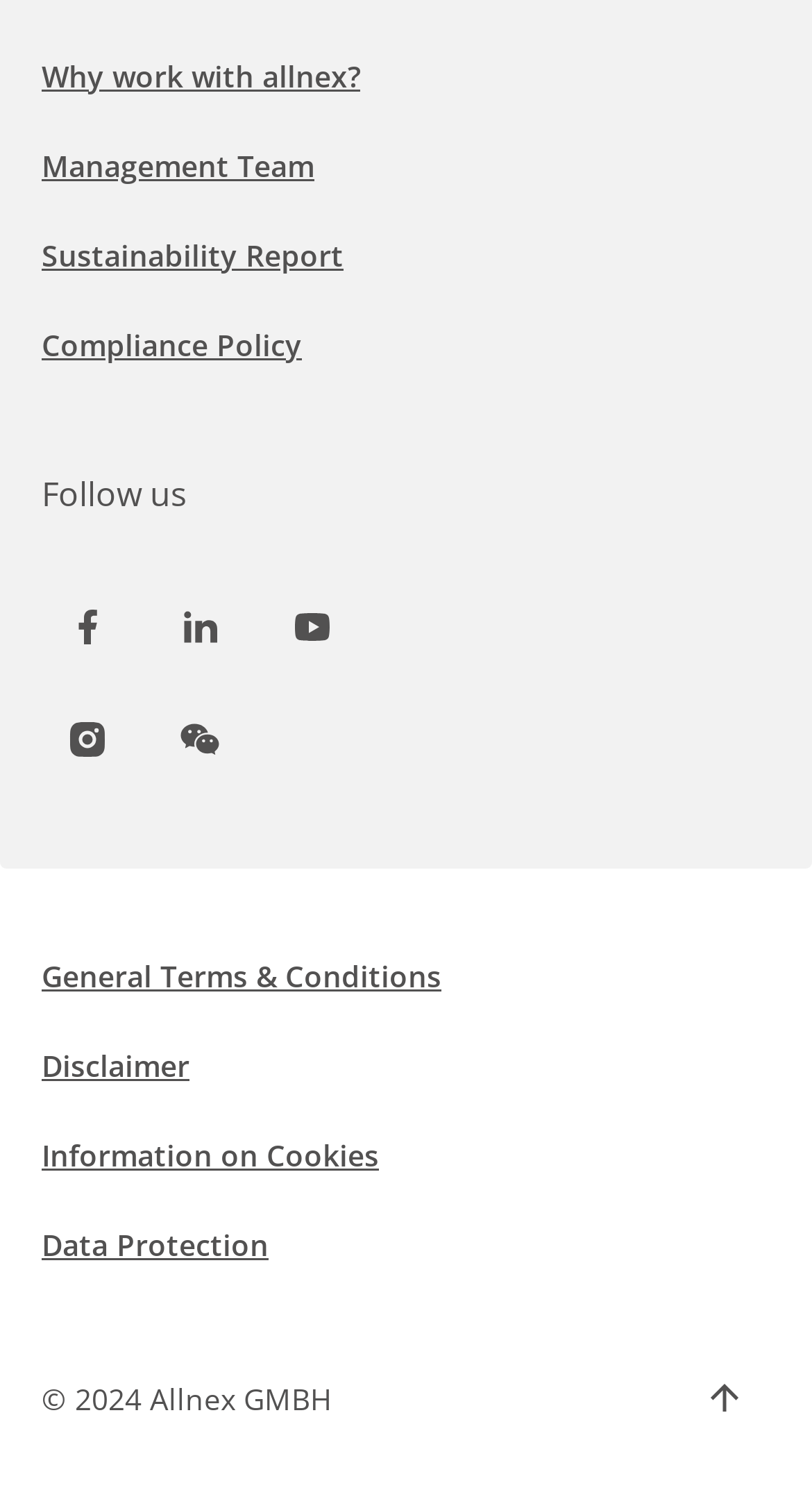What is the company's name?
Answer the question with a detailed explanation, including all necessary information.

I found the company's name by looking at the bottom of the webpage, where the copyright information is typically located. The text '2024 Allnex GMBH' suggests that Allnex GMBH is the company's name.